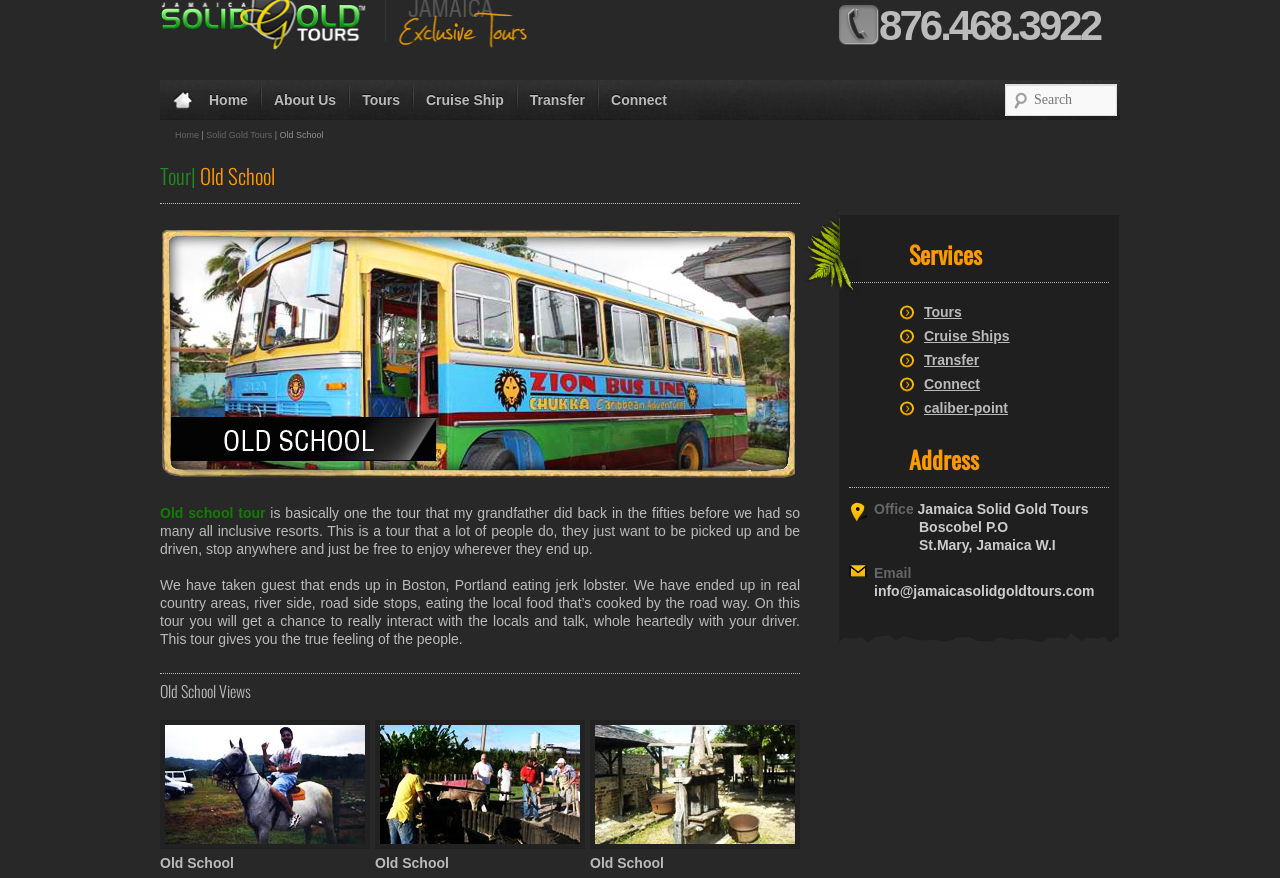Could you find the bounding box coordinates of the clickable area to complete this instruction: "Search for something"?

[0.785, 0.096, 0.873, 0.132]